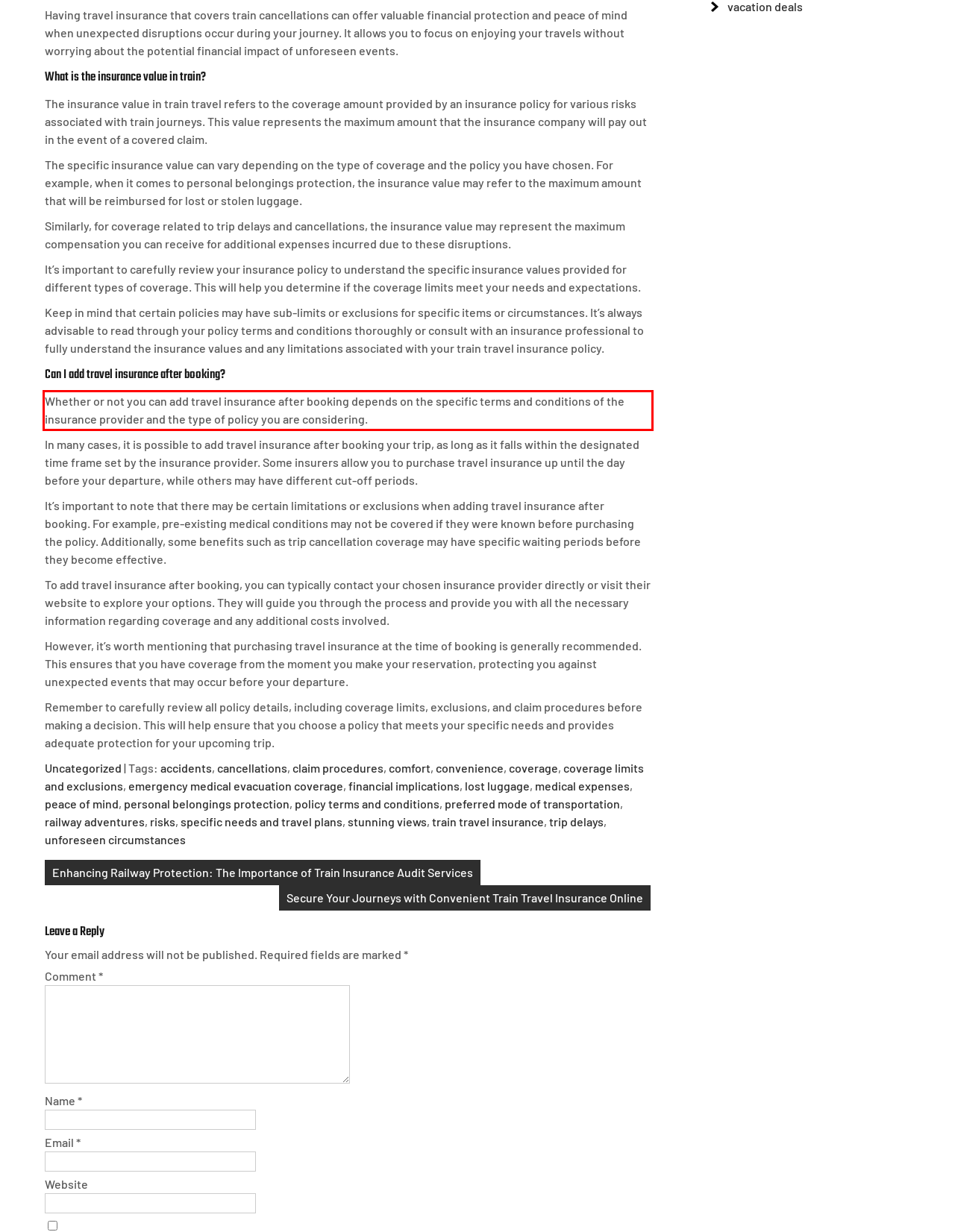Identify the text within the red bounding box on the webpage screenshot and generate the extracted text content.

Whether or not you can add travel insurance after booking depends on the specific terms and conditions of the insurance provider and the type of policy you are considering.